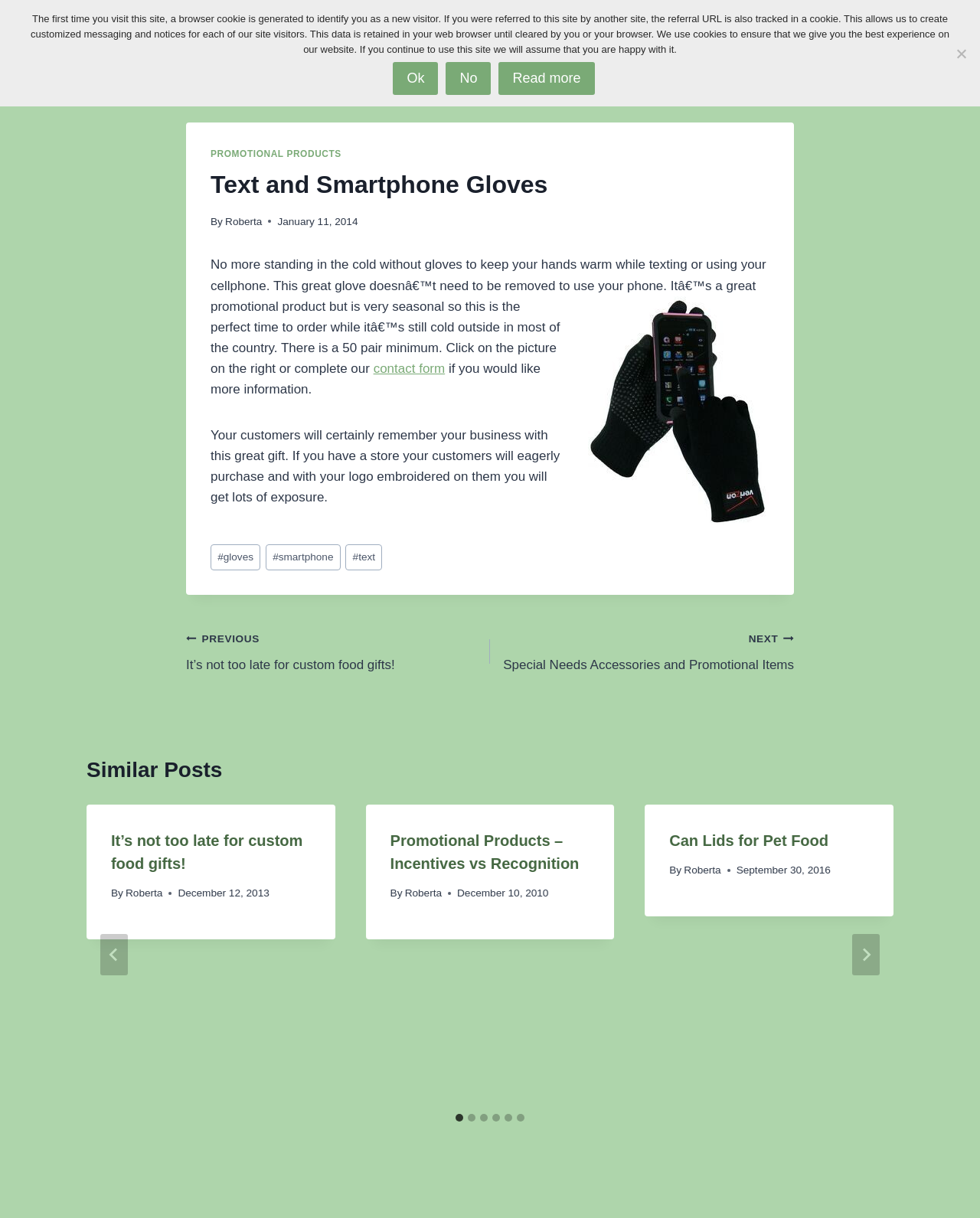Find the bounding box coordinates of the clickable area required to complete the following action: "Click on the 'contact form' link".

[0.381, 0.297, 0.454, 0.309]